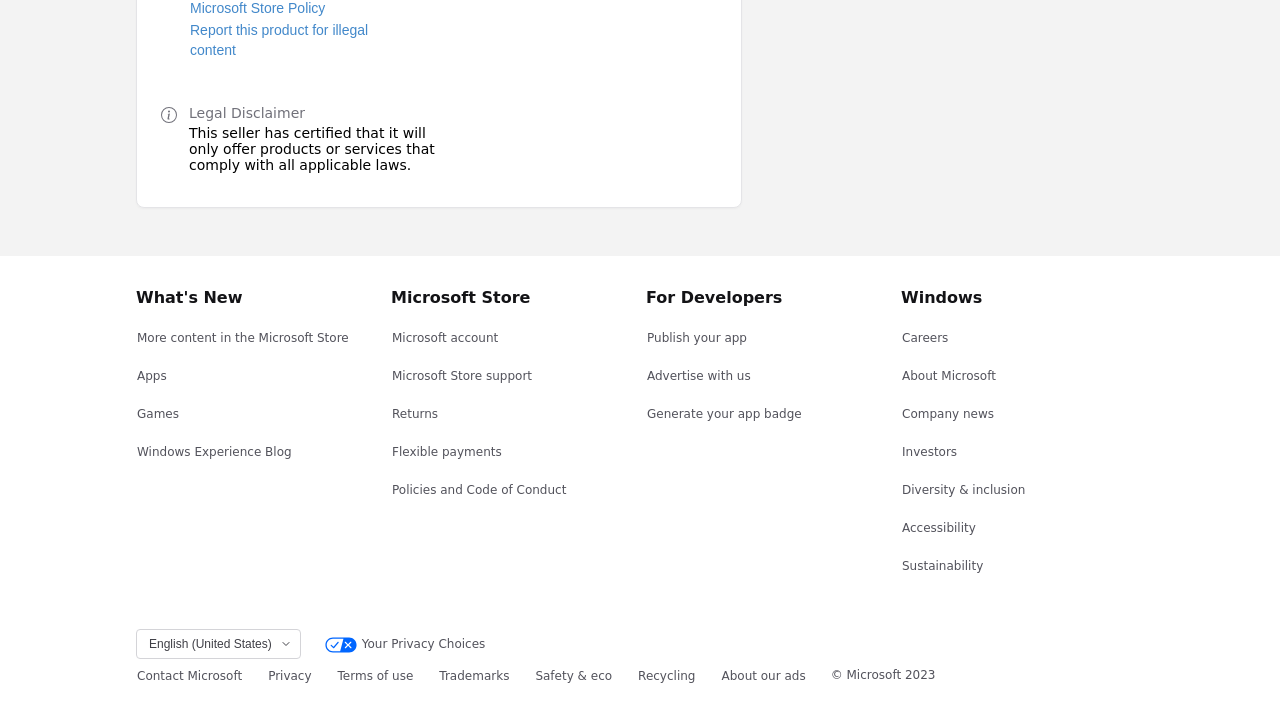What is the purpose of the 'Change language' button?
From the details in the image, answer the question comprehensively.

The 'Change language' button allows users to select their preferred language for the website. This button is likely used to accommodate users who prefer to view the website in a language other than the default language.